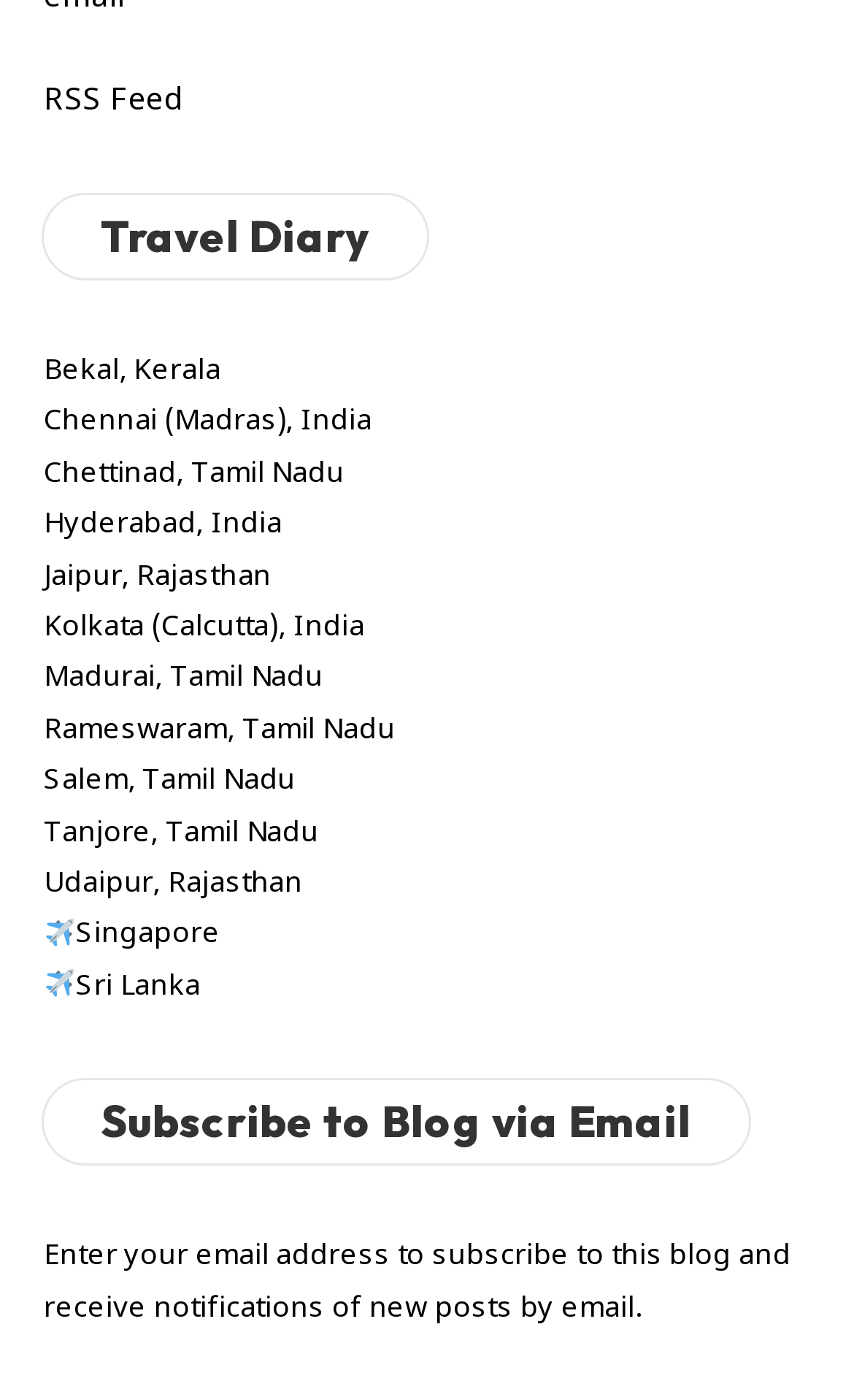What is the first travel destination listed?
Kindly offer a comprehensive and detailed response to the question.

I looked at the links under the 'Travel Diary' heading and found that the first link is 'Bekal, Kerala'.